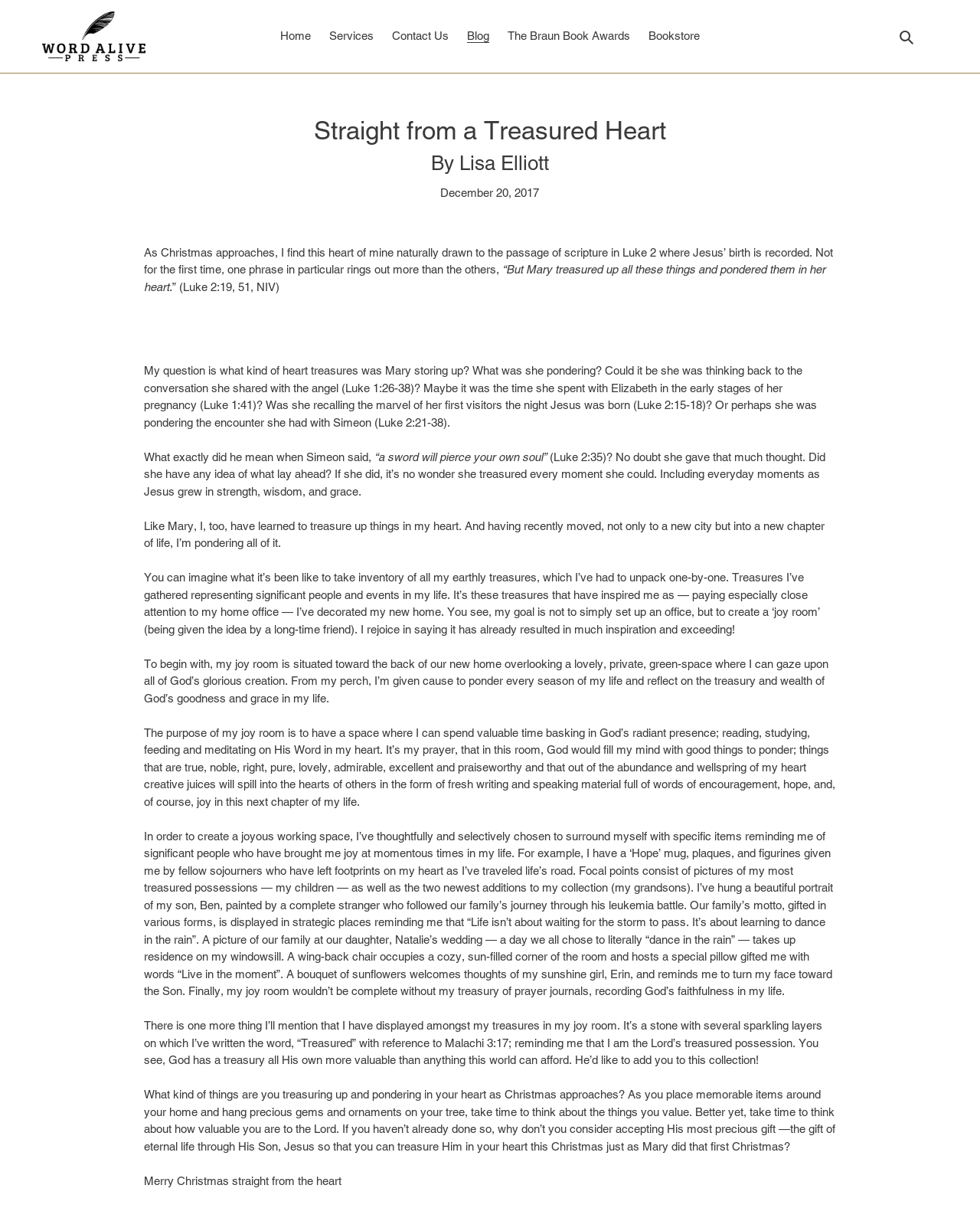Write an exhaustive caption that covers the webpage's main aspects.

This webpage is a blog post titled "Straight from a Treasured Heart By Lisa Elliott" on the Word Alive Press website. At the top, there is a navigation menu with links to "Home", "Services", "Contact Us", "Blog", "The Braun Book Awards", and "Bookstore", as well as a search button and a cart link. Below the navigation menu, the title of the blog post is displayed prominently.

The main content of the blog post is a reflective essay about the author's thoughts on Christmas and the importance of treasuring memories and moments in life. The text is divided into several paragraphs, with the author sharing her personal experiences and reflections on the passage of scripture in Luke 2 where Jesus' birth is recorded.

Throughout the text, there are several references to Bible verses, including Luke 2:19, 51, and Malachi 3:17. The author also mentions her personal experiences, such as moving to a new city and creating a "joy room" in her new home, where she can spend time reading, studying, and meditating on God's Word.

The author's writing is introspective and contemplative, with a focus on the importance of treasuring memories and moments in life. She encourages readers to reflect on what they value and to consider the gift of eternal life through Jesus Christ.

At the bottom of the page, there is a closing message wishing readers a Merry Christmas.